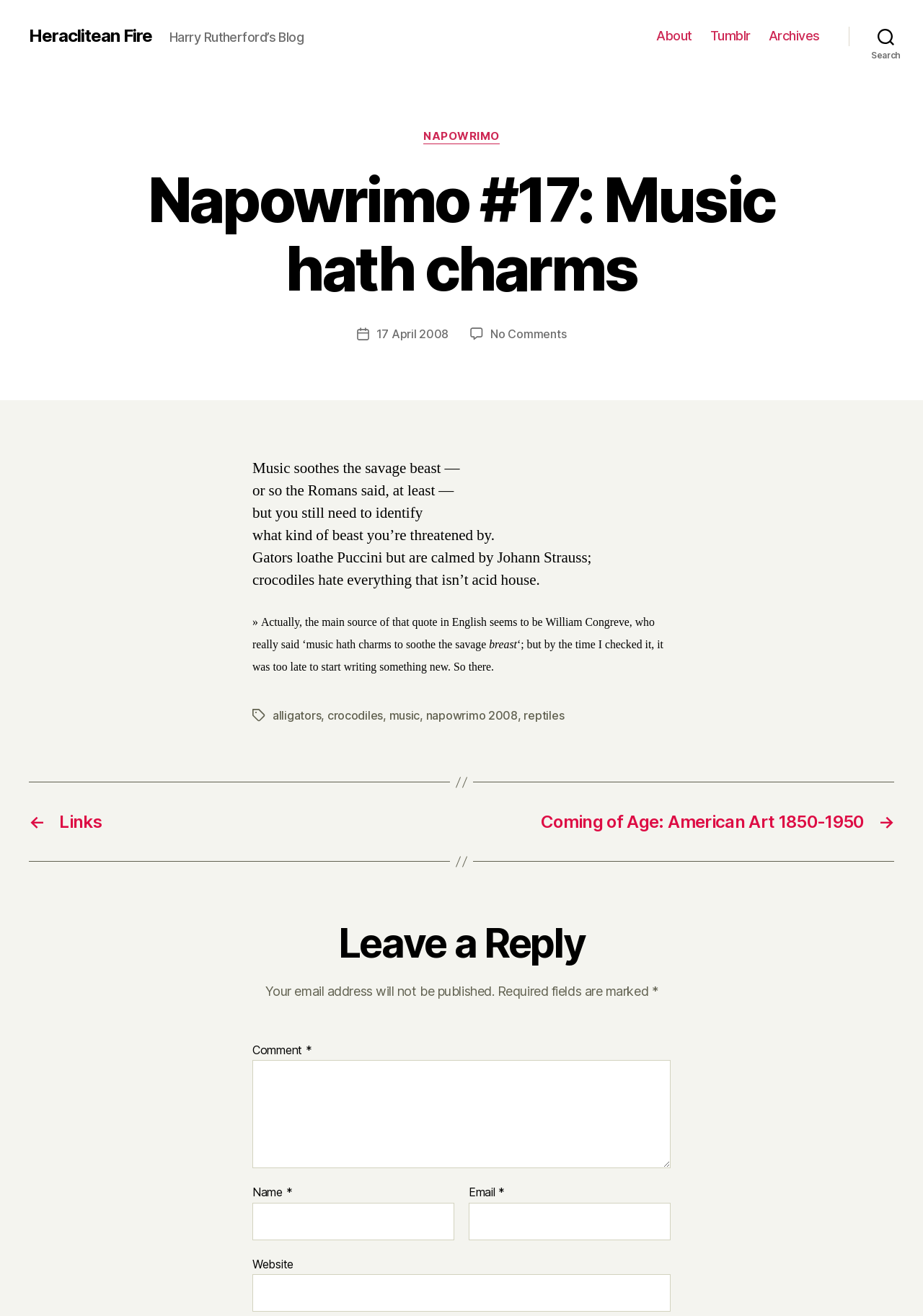Identify the bounding box coordinates of the clickable region necessary to fulfill the following instruction: "Enter your comment". The bounding box coordinates should be four float numbers between 0 and 1, i.e., [left, top, right, bottom].

[0.273, 0.806, 0.727, 0.888]